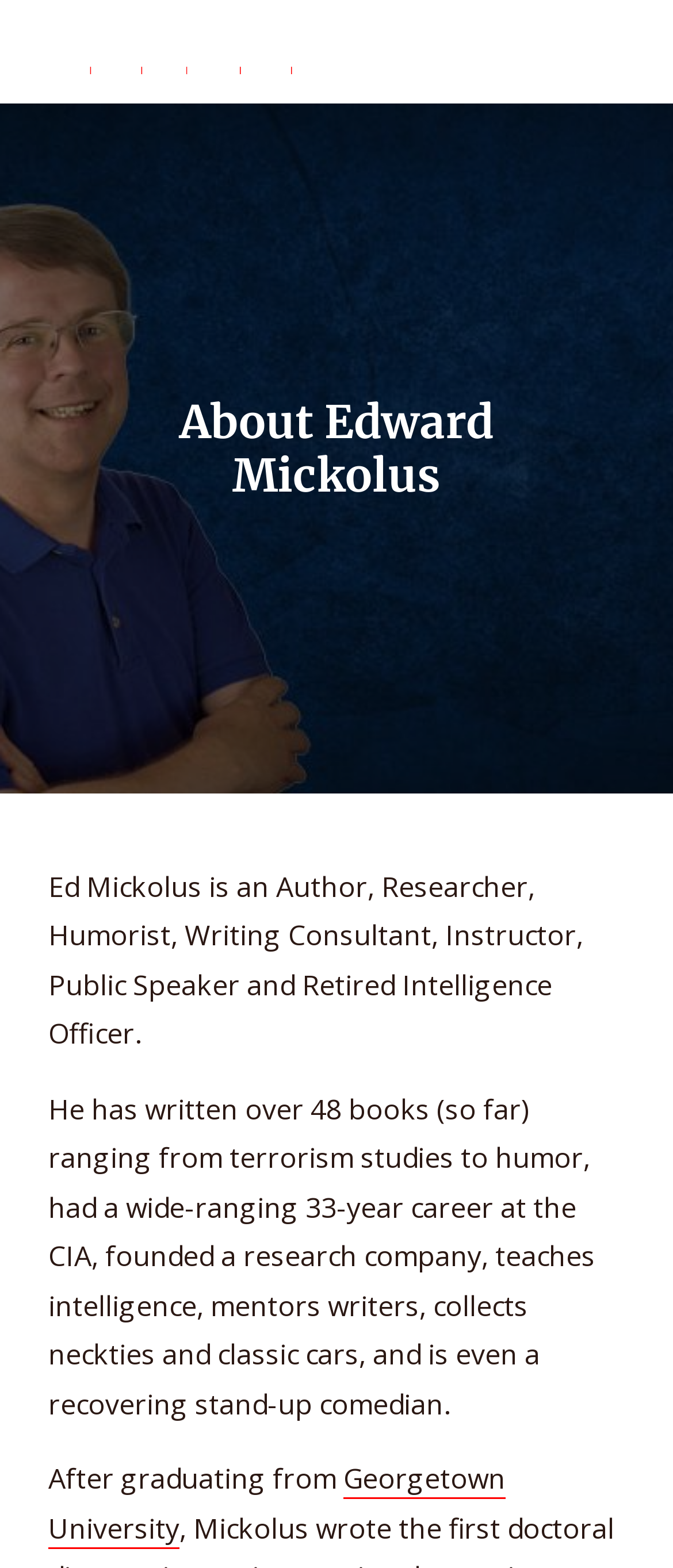Please locate and retrieve the main header text of the webpage.

About Edward Mickolus